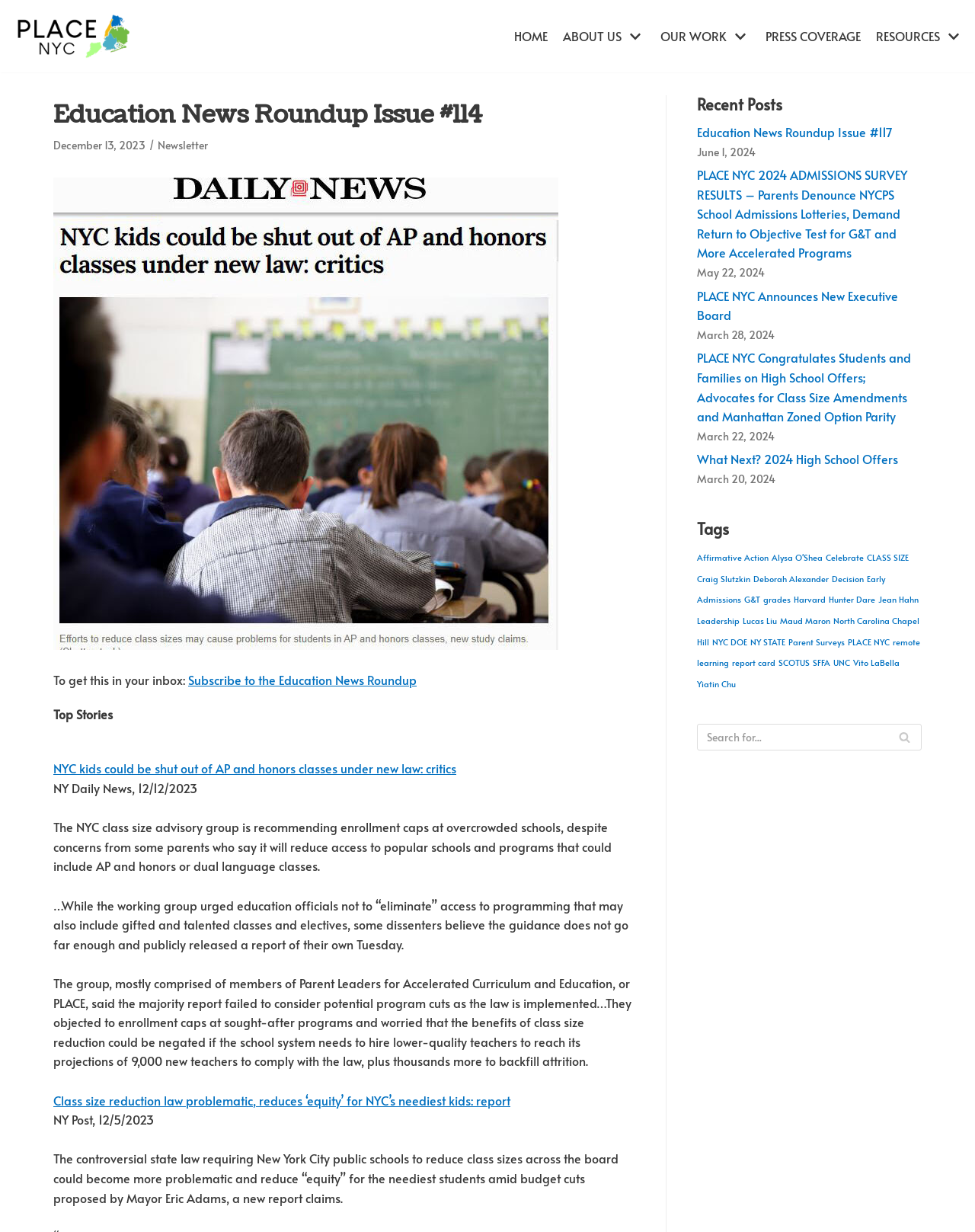Provide a thorough and detailed response to the question by examining the image: 
What is the date of the first news article?

The date of the first news article can be found below the heading 'Education News Roundup Issue #114', where it says 'December 13, 2023'.